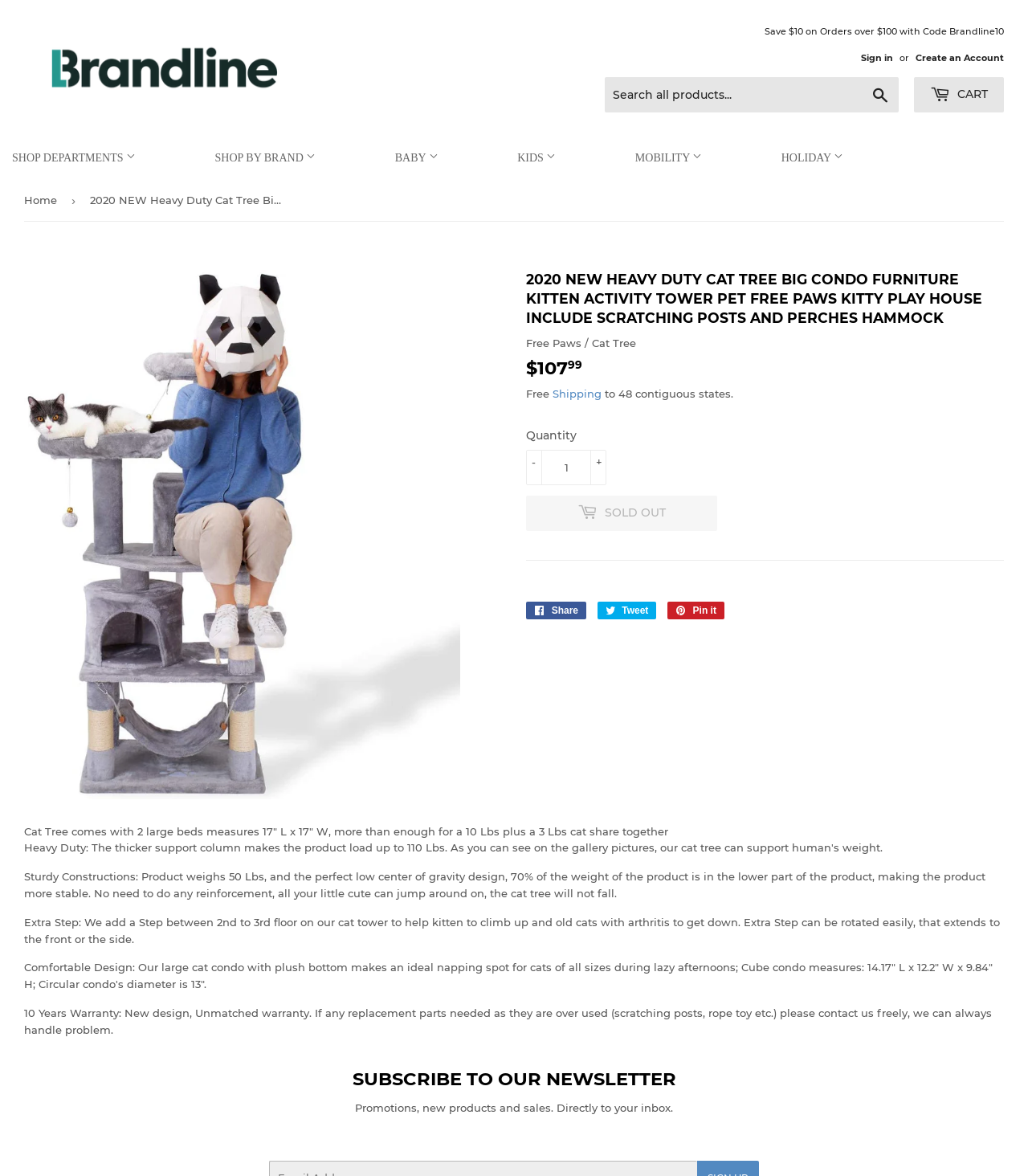Provide a single word or phrase answer to the question: 
How many menu items are under 'SHOP DEPARTMENTS'?

11